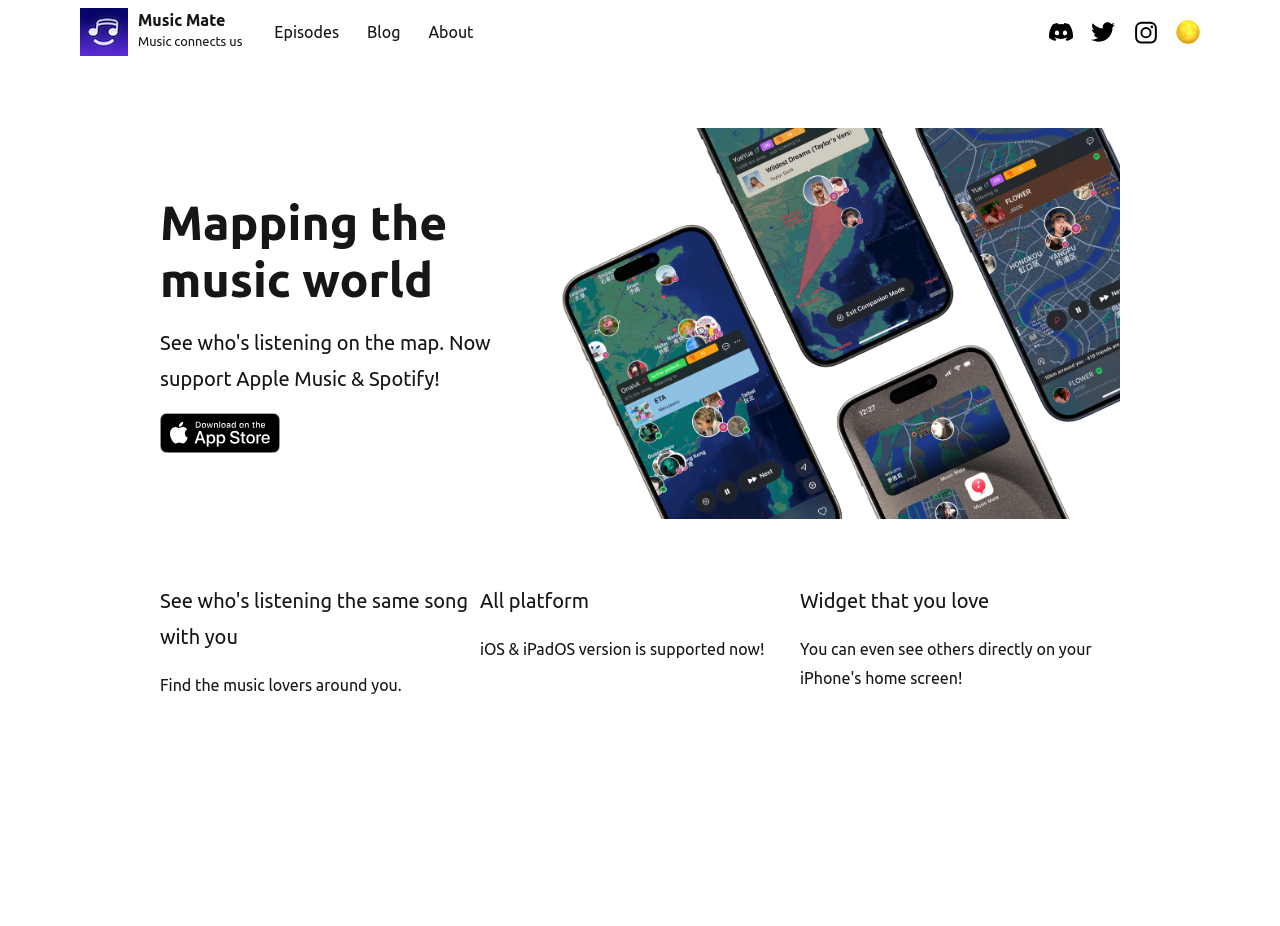Write a detailed summary of the webpage.

The webpage is about Music Mate, a platform that connects music lovers. At the top left, there is a small logo image with a link to the homepage. Next to it, there is a heading that reads "Music Mate" with a link to the same page. Below the heading, there is a short phrase "Music connects us".

On the top navigation bar, there are four links: "Episodes", "Blog", "About", and three more links with no text. These links are positioned horizontally, with "Episodes" on the left and the three empty links on the right.

Below the navigation bar, there is a section with a heading "Mapping the music world". This section contains a link with an image, which is positioned on the left side of the section. The image is a rectangle with its top edge aligned with the top of the section. To the right of the image, there is a large image of the Music Mate app, which takes up most of the width of the section.

In the lower part of the section, there are three blocks of text. The first block reads "Find the music lovers around you." and is positioned below the link with the image. The second block reads "All platform" and is positioned below the app image. The third block reads "iOS & iPadOS version is supported now!" and is positioned below the second block. Finally, there is a fourth block of text that reads "Widget that you love" and is positioned to the right of the app image.